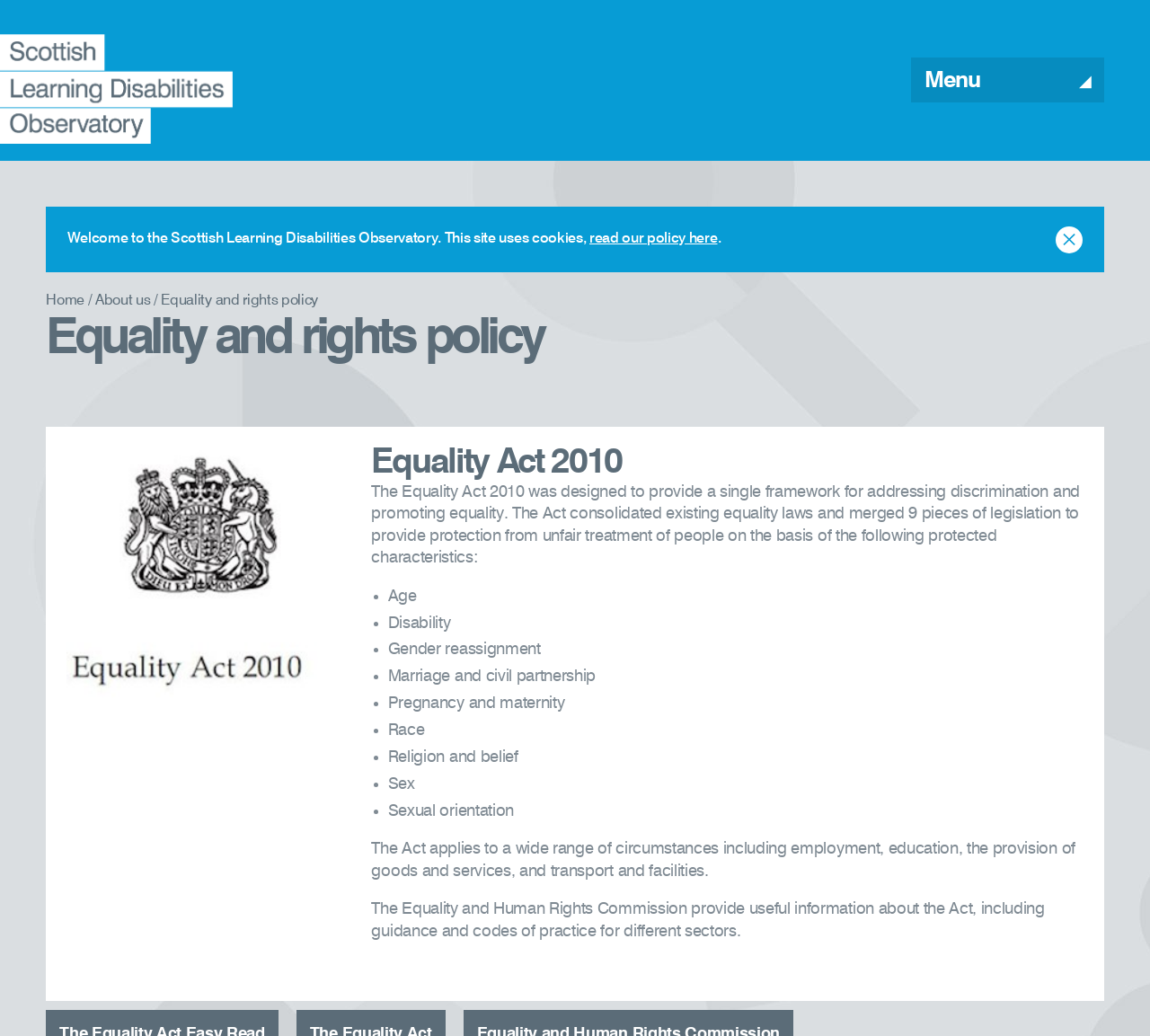Please examine the image and provide a detailed answer to the question: In what areas does the Equality Act 2010 apply?

The webpage states that the Act applies to a wide range of circumstances, including employment, education, the provision of goods and services, and transport and facilities.